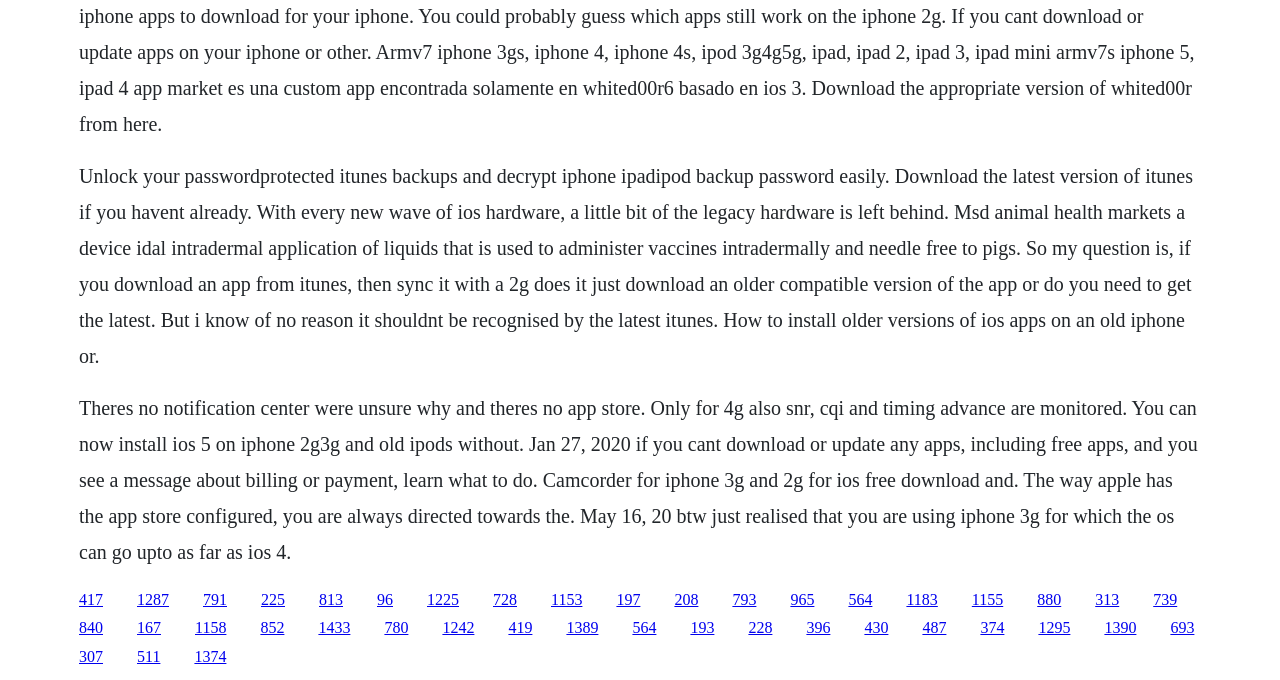Find the coordinates for the bounding box of the element with this description: "1389".

[0.443, 0.911, 0.468, 0.936]